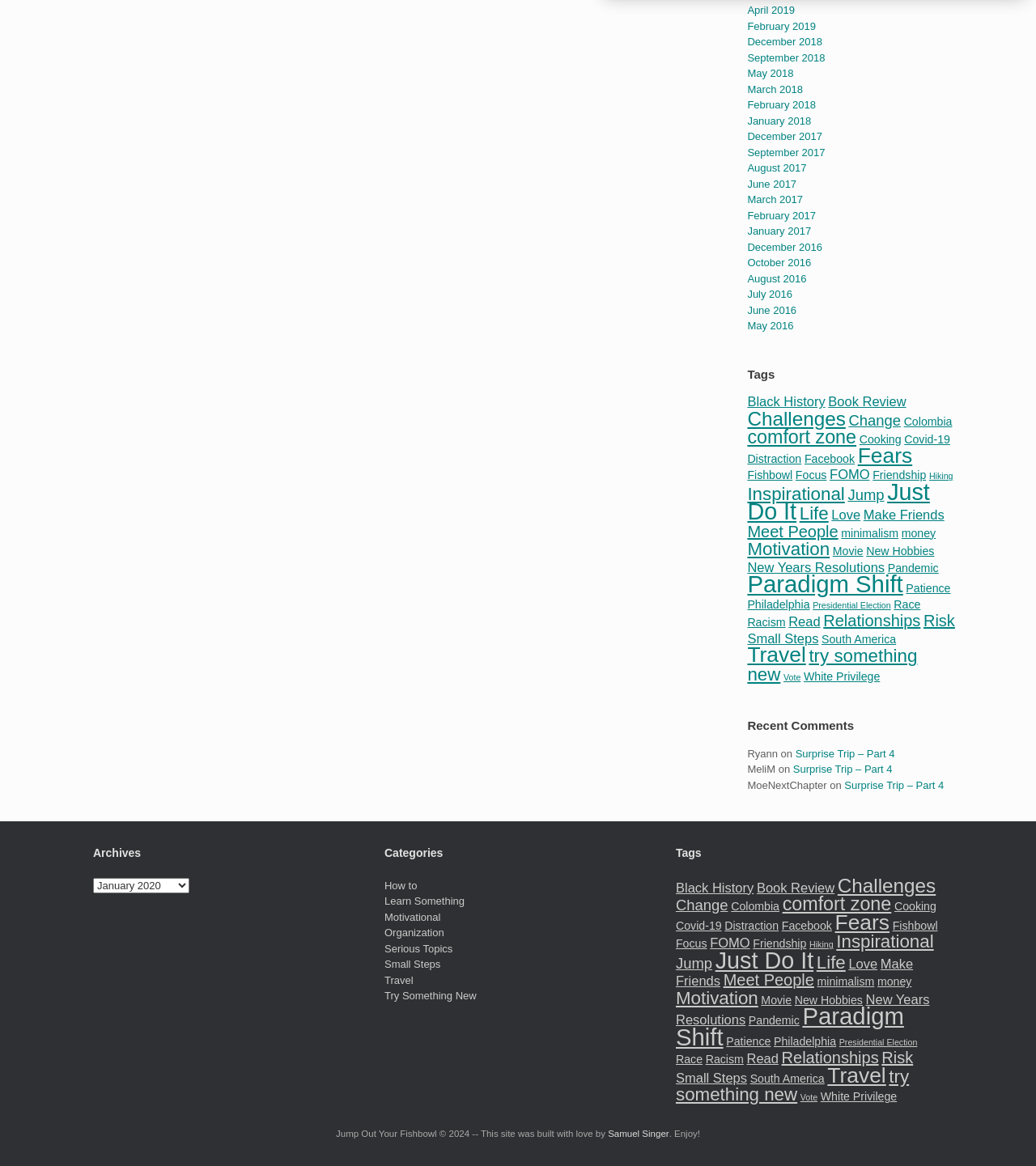Predict the bounding box coordinates of the area that should be clicked to accomplish the following instruction: "Browse 'Tags'". The bounding box coordinates should consist of four float numbers between 0 and 1, i.e., [left, top, right, bottom].

[0.721, 0.314, 0.922, 0.328]